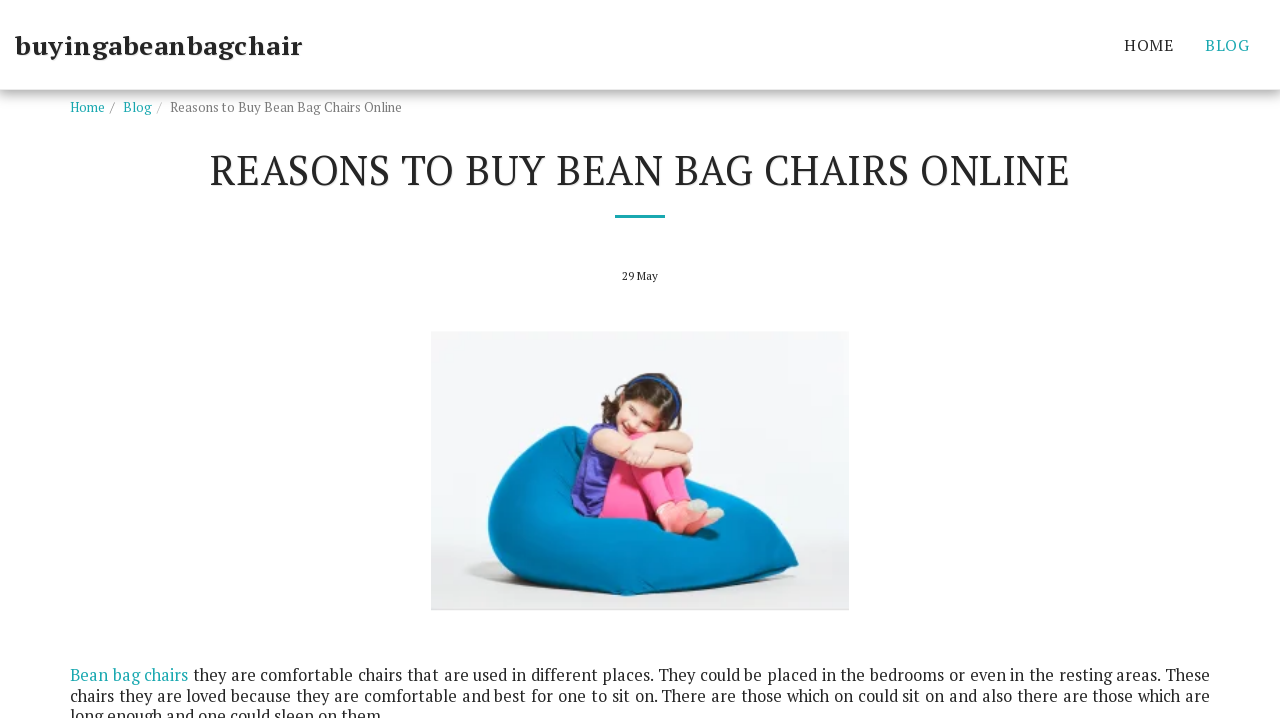Identify the webpage's primary heading and generate its text.

REASONS TO BUY BEAN BAG CHAIRS ONLINE